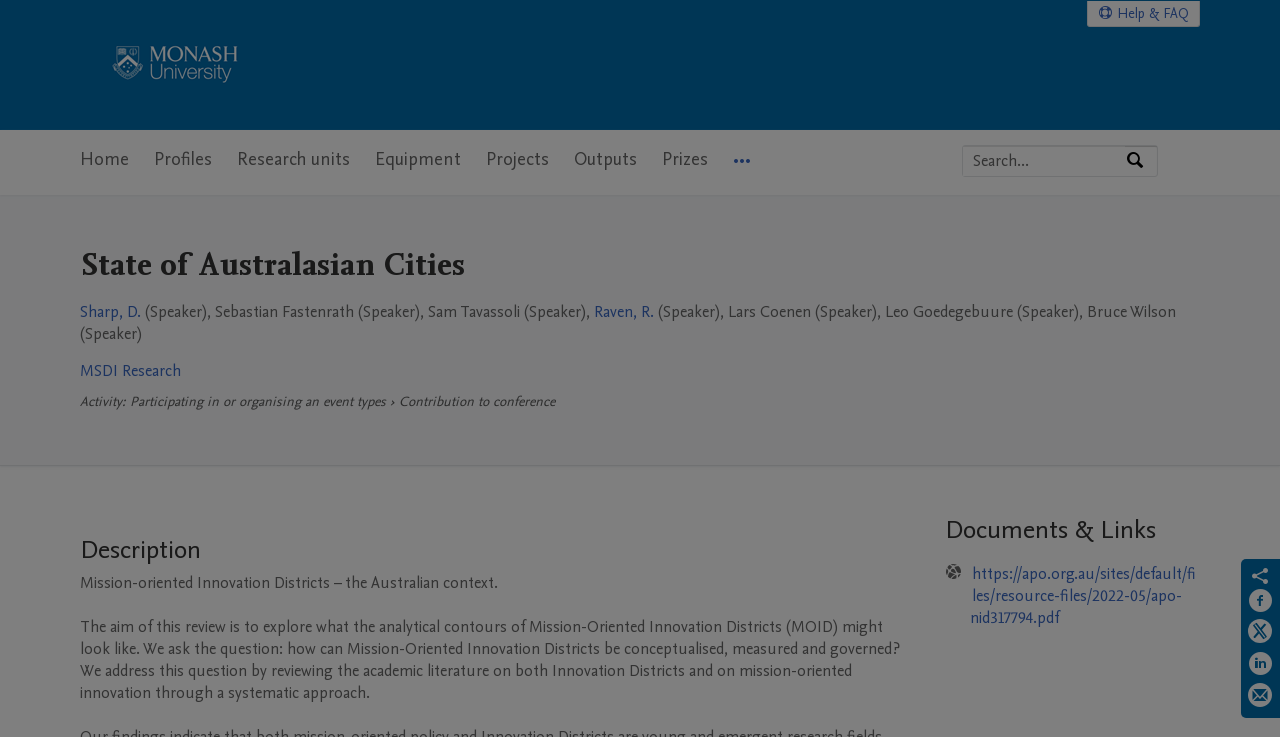Can you look at the image and give a comprehensive answer to the question:
What is the role of the speakers listed?

The question asks for the role of the speakers listed, which can be found by looking at the list of speakers, where each speaker is listed with a '(Speaker)' label next to their name, indicating that they are speakers at the event.